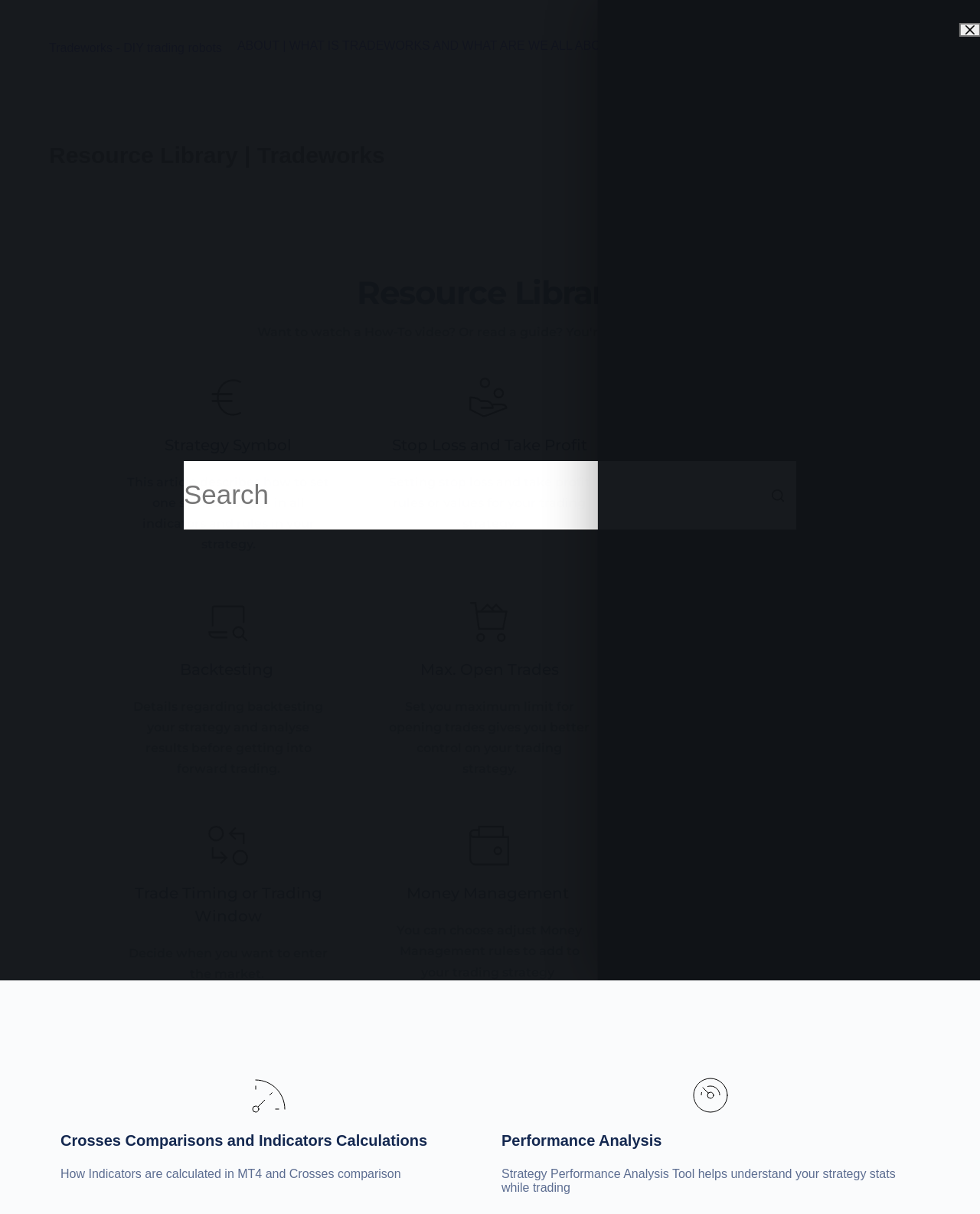Respond to the question below with a single word or phrase:
How many headings are there on the webpage?

12